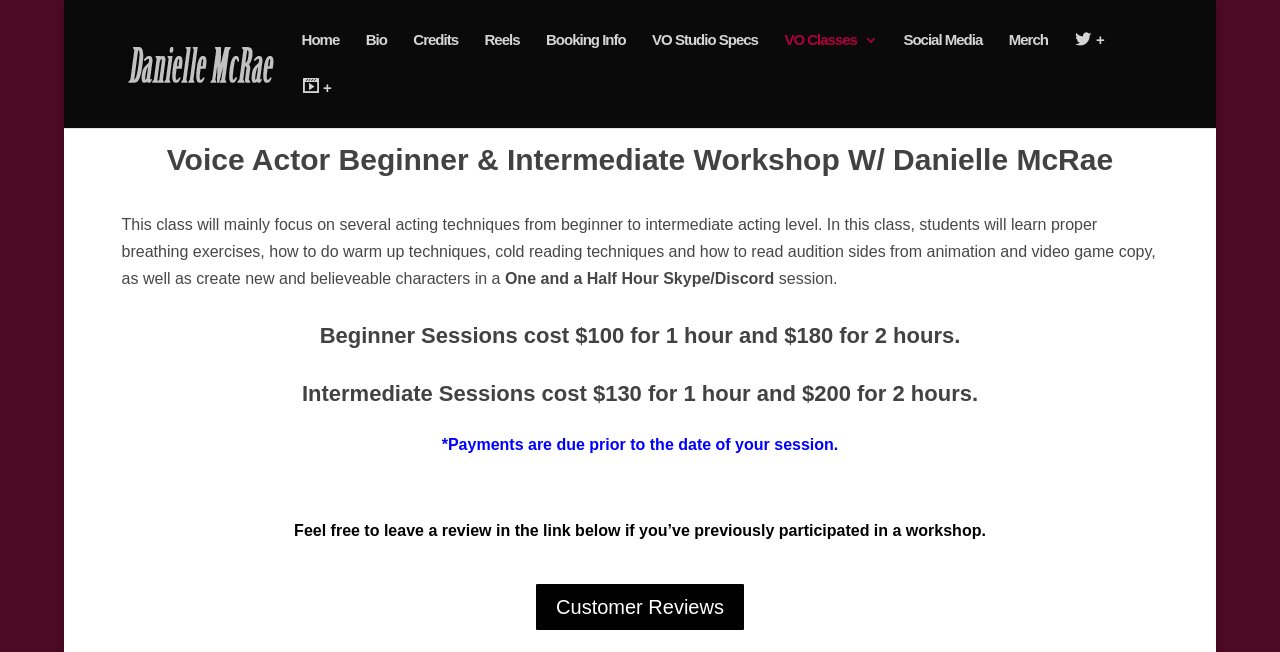Please find and generate the text of the main heading on the webpage.

Voice Actor Beginner & Intermediate Workshop W/ Danielle McRae